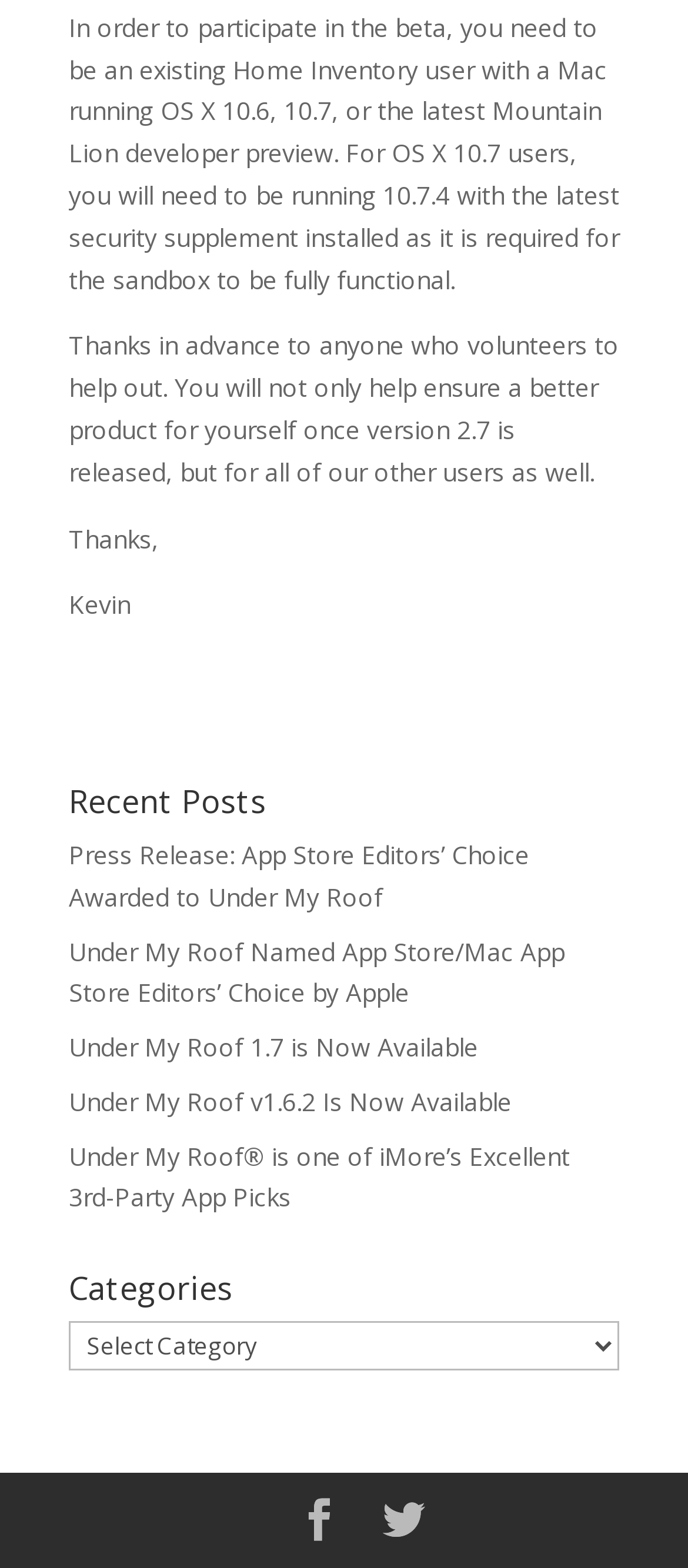Determine the bounding box coordinates of the UI element that matches the following description: "Twitter". The coordinates should be four float numbers between 0 and 1 in the format [left, top, right, bottom].

[0.556, 0.956, 0.618, 0.984]